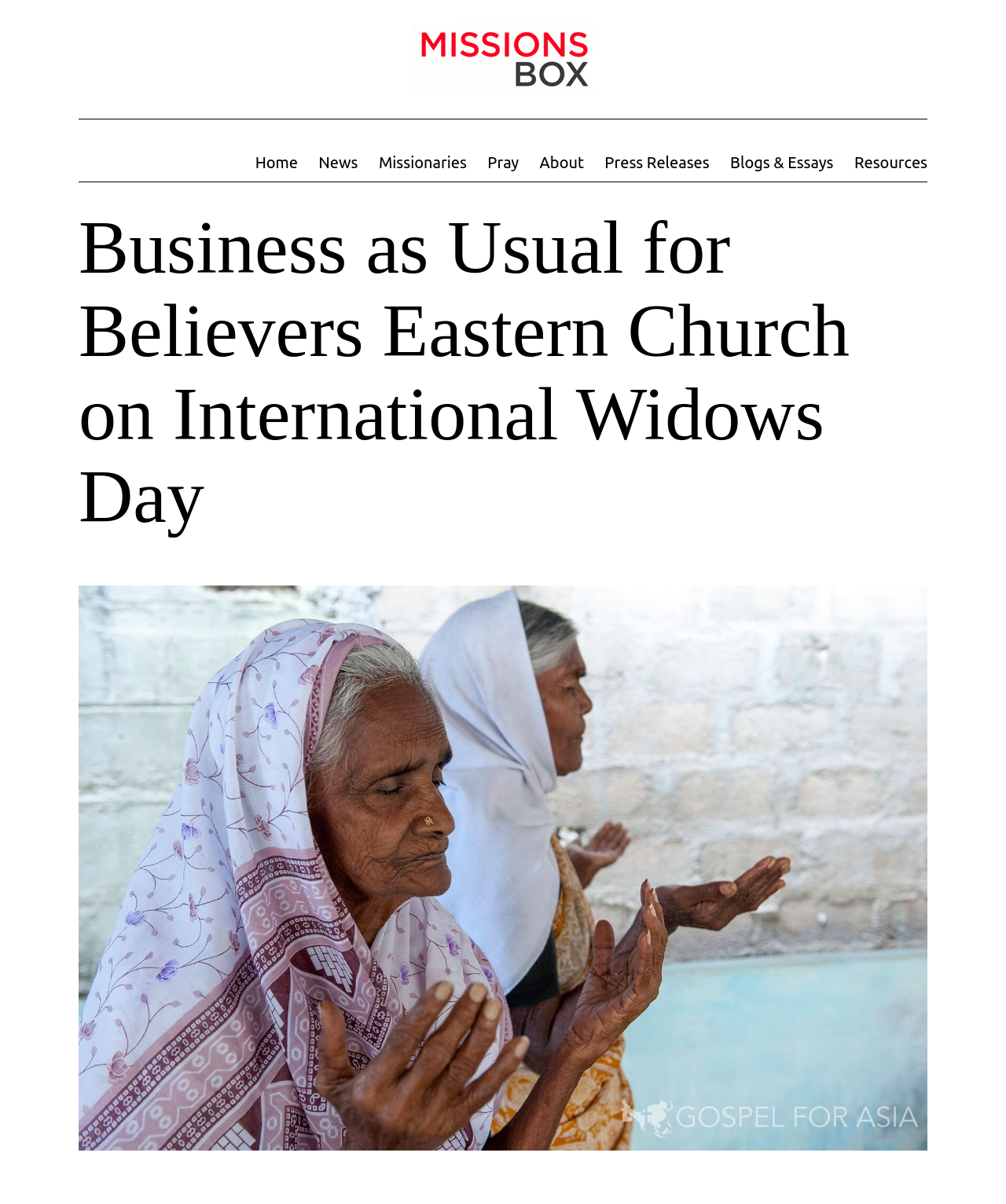Please find the bounding box coordinates of the element that must be clicked to perform the given instruction: "learn about missionaries". The coordinates should be four float numbers from 0 to 1, i.e., [left, top, right, bottom].

[0.366, 0.119, 0.474, 0.151]